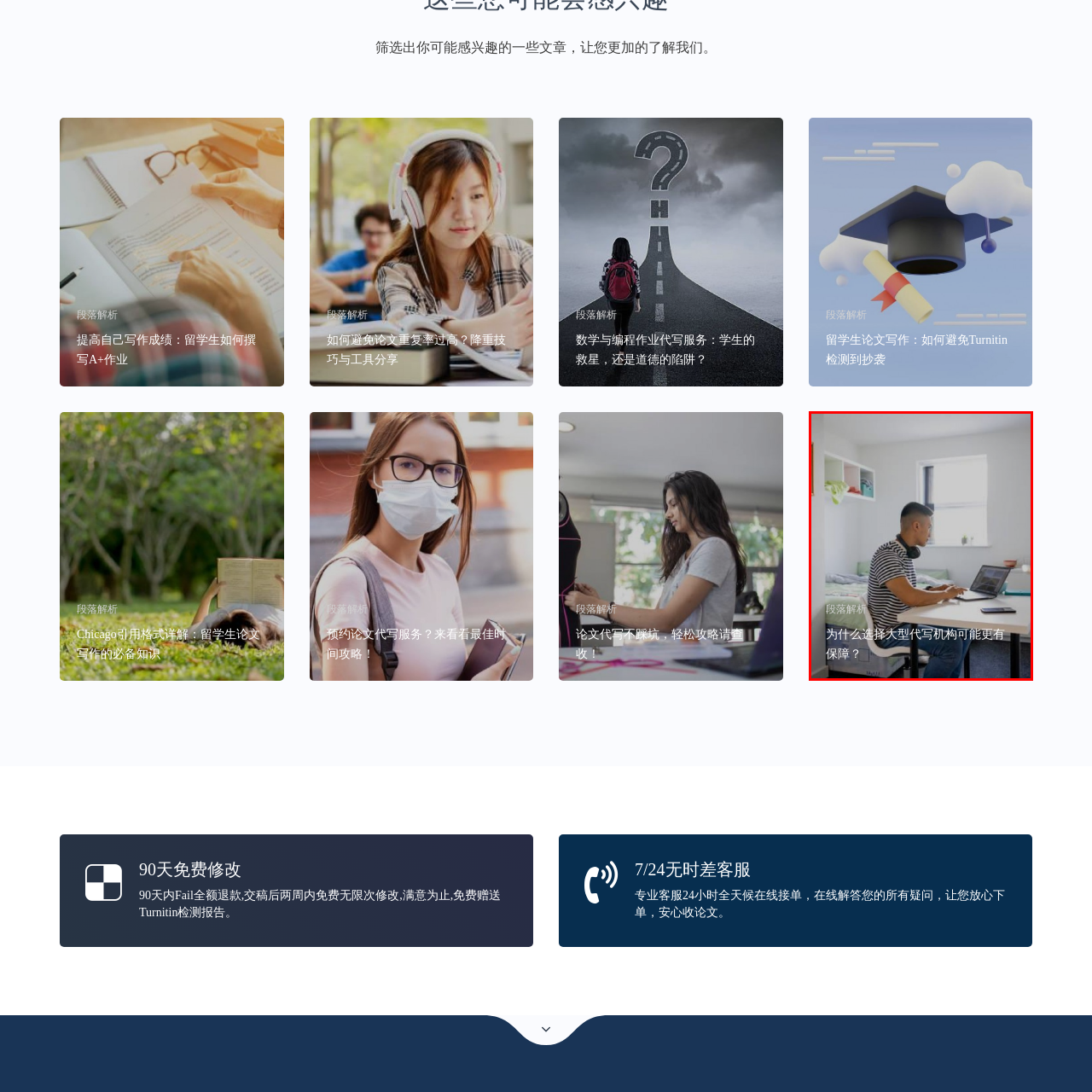Provide an in-depth caption for the image inside the red boundary.

In this image, a man is seated at a desk in a cozy living space, focused on his work on a laptop. He is wearing headphones, which suggests he may be engaged in a task that requires concentration. The room is well-lit, with a large window that allows natural light to flood in, creating a warm atmosphere. Behind him, a neatly made bed and shelves with decorative items add to the room's inviting feel. 

The text in the corner reads: "为什么选择大型代写机构可能更有保障？", which translates to "Why choosing a large writing agency may provide more assurance?" This implies that the image is associated with discussions about the reliability and benefits of hiring larger writing services for academic purposes. Overall, the scene captures a moment of productivity and engagement in an environment conducive to studying or working.